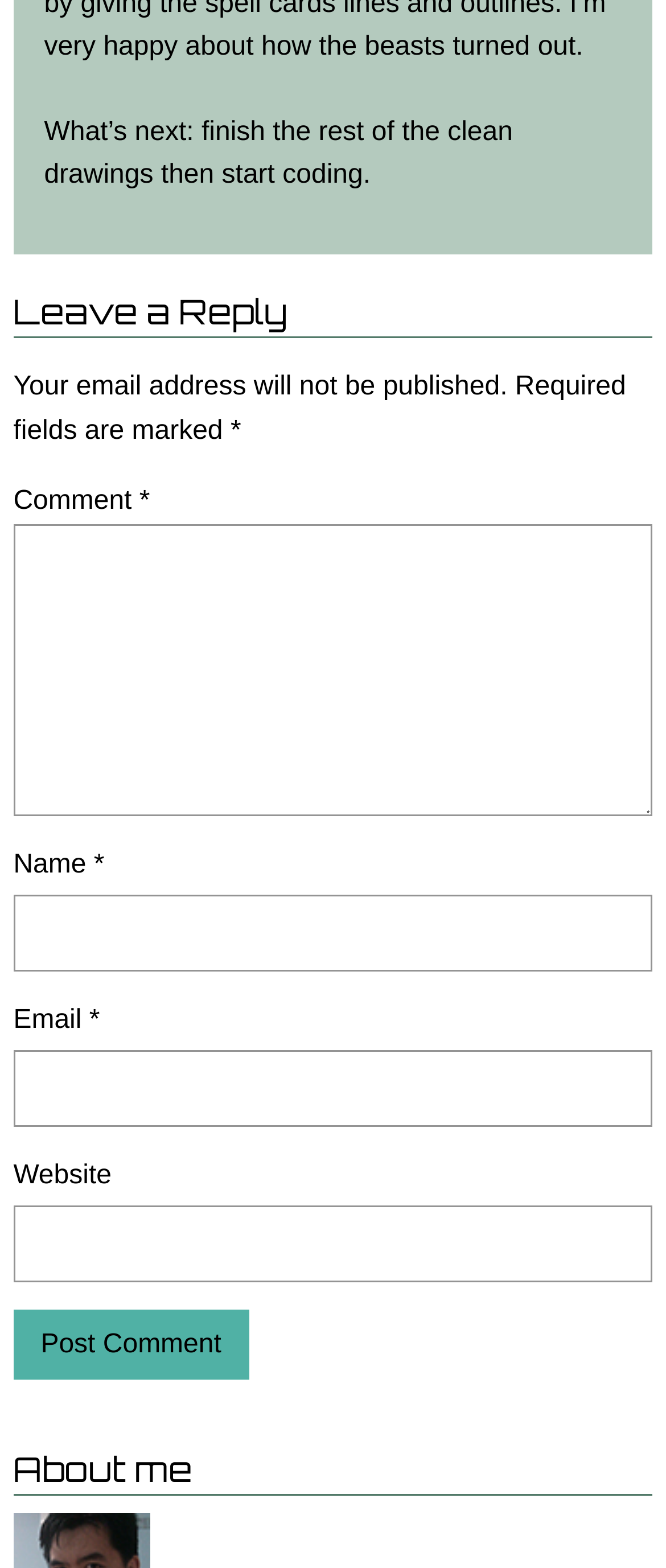Determine the bounding box coordinates of the UI element that matches the following description: "parent_node: Email * aria-describedby="email-notes" name="email"". The coordinates should be four float numbers between 0 and 1 in the format [left, top, right, bottom].

None